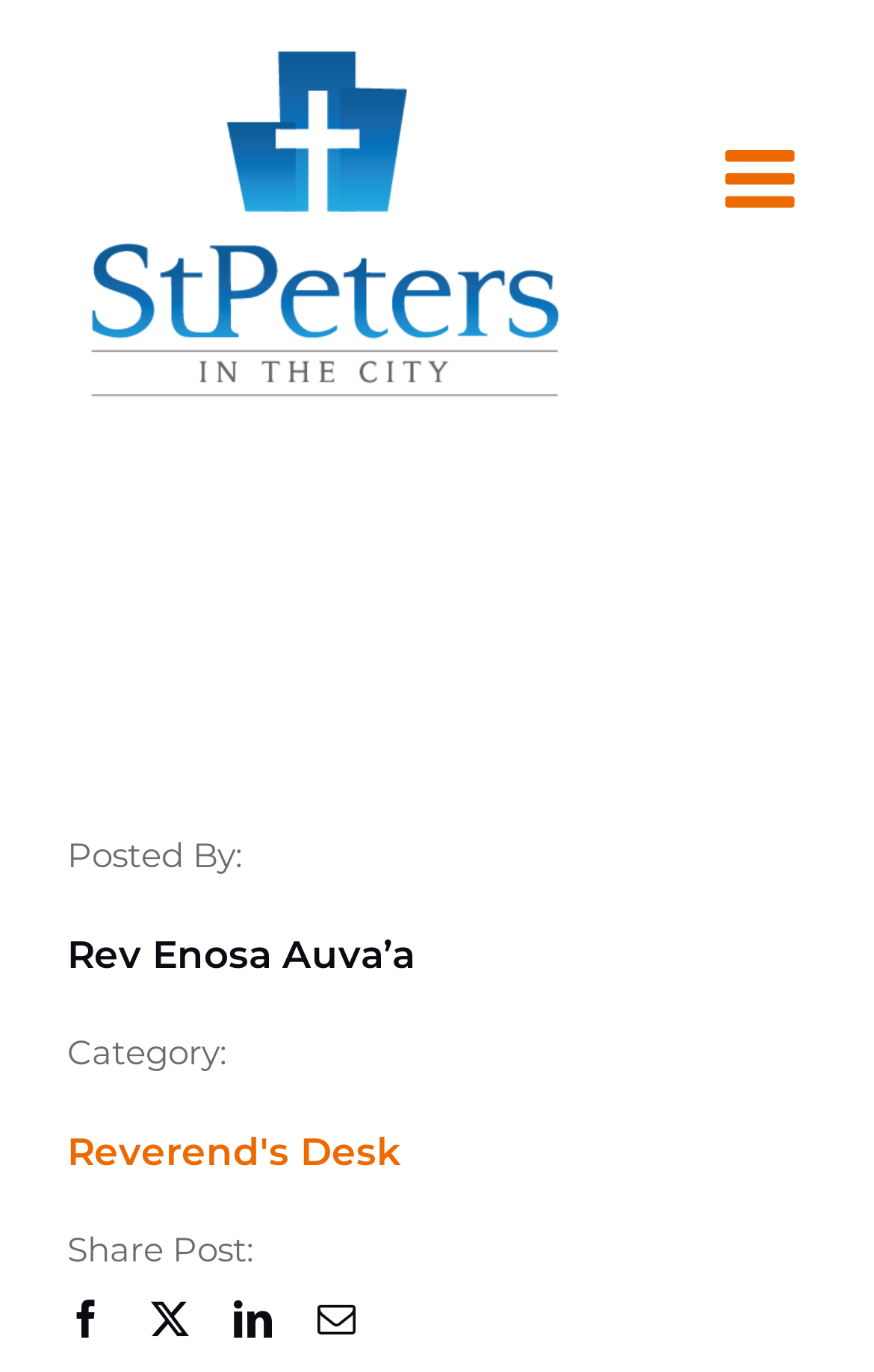What is the category of the current article?
Use the screenshot to answer the question with a single word or phrase.

Reverend's Desk